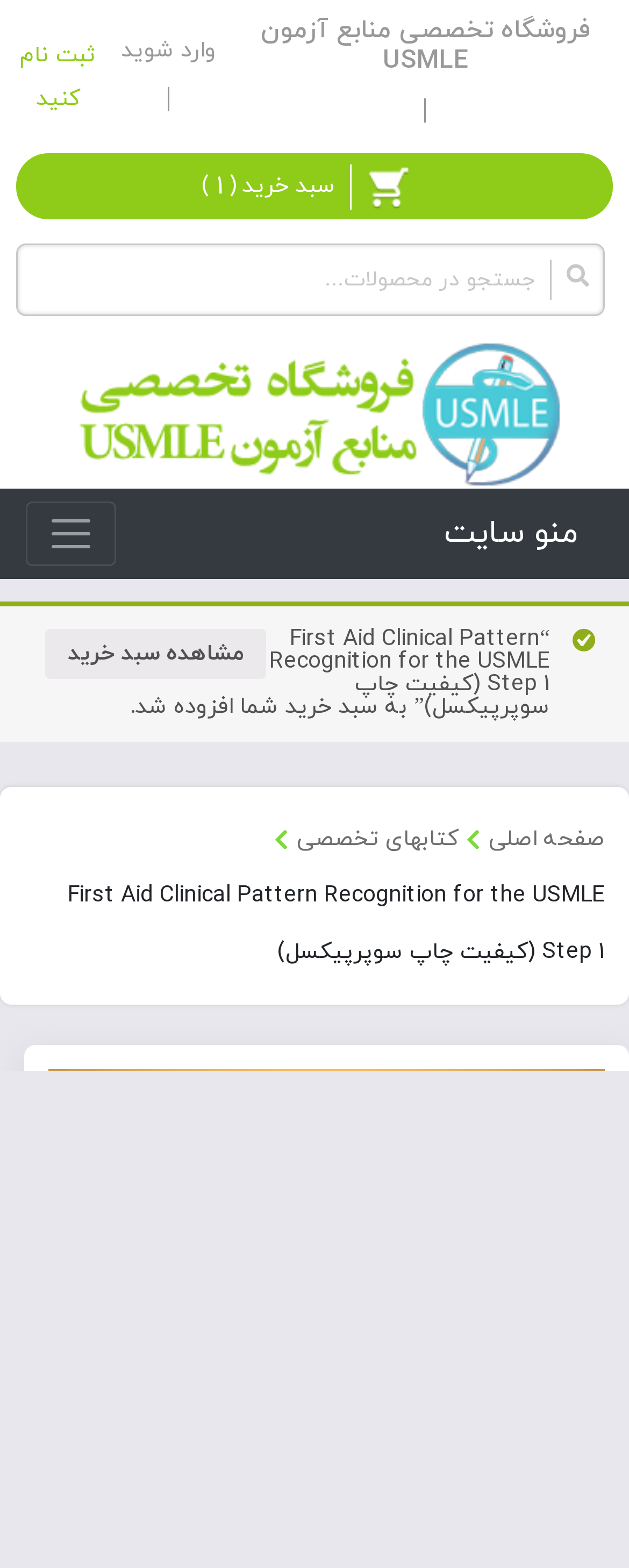Bounding box coordinates are specified in the format (top-left x, top-left y, bottom-right x, bottom-right y). All values are floating point numbers bounded between 0 and 1. Please provide the bounding box coordinate of the region this sentence describes: name="s" placeholder="جستجو در محصولات..."

[0.055, 0.168, 0.875, 0.189]